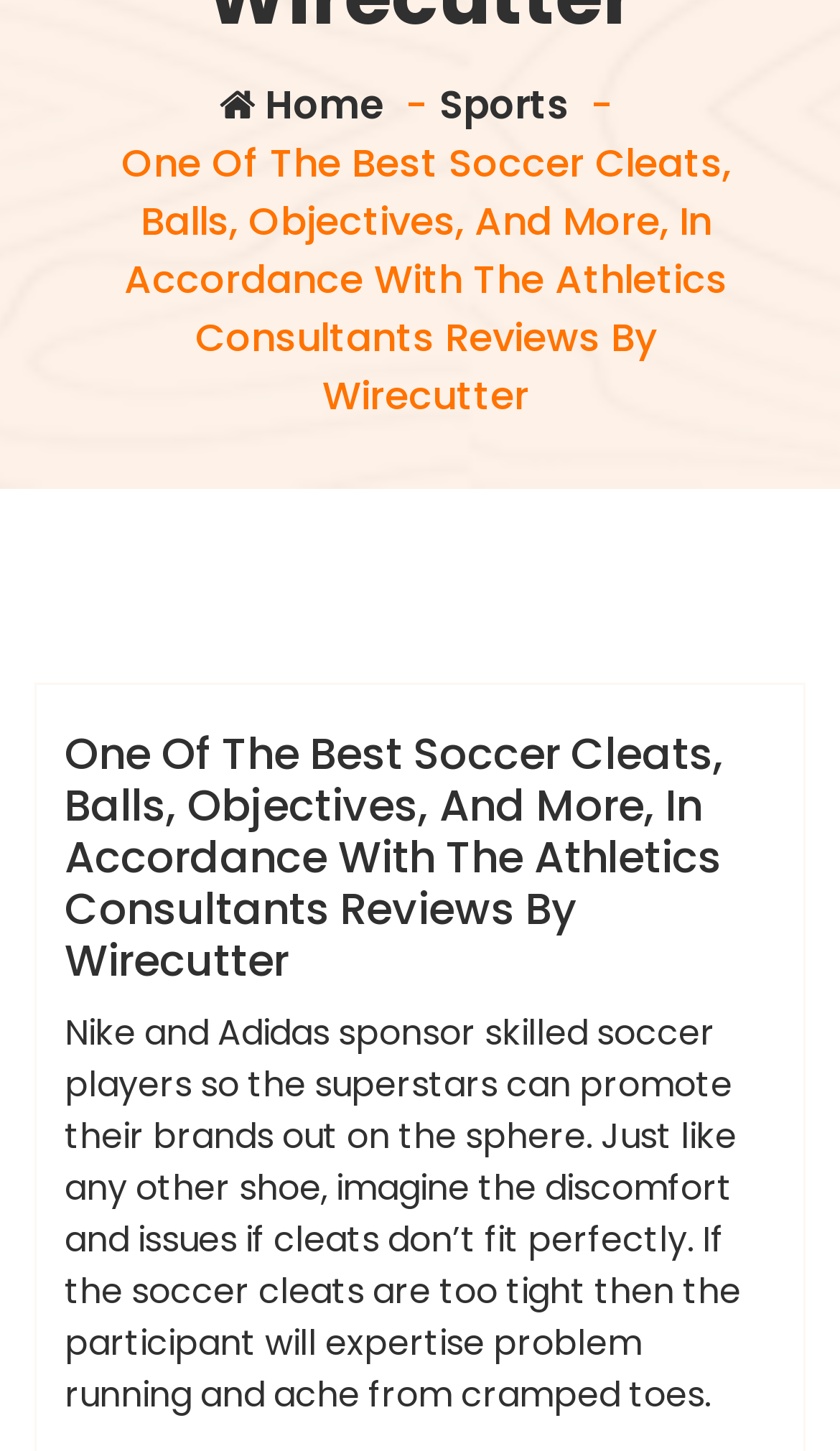Specify the bounding box coordinates of the area to click in order to execute this command: 'Learn about Tech Troth Team'. The coordinates should consist of four float numbers ranging from 0 to 1, and should be formatted as [left, top, right, bottom].

[0.069, 0.349, 0.182, 0.45]